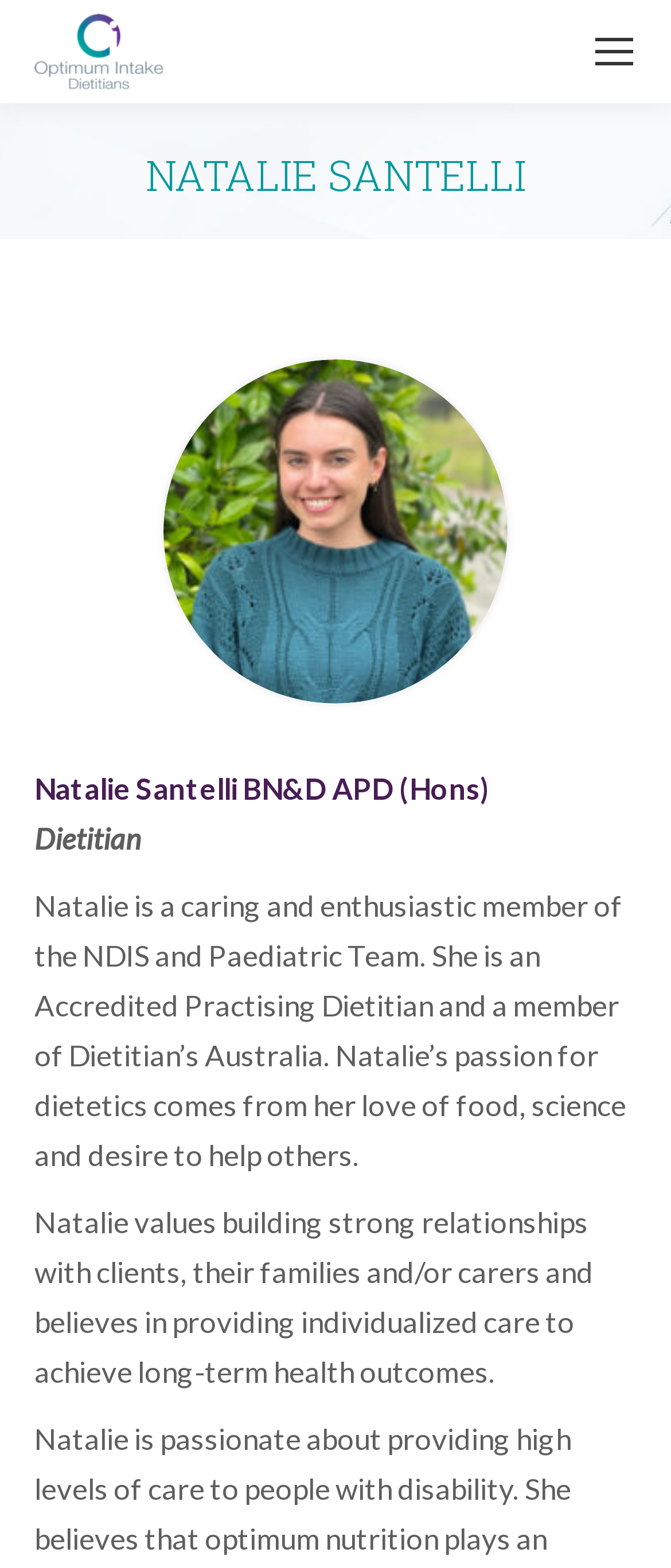What is the name of the team Natalie is a part of?
Based on the image, answer the question with a single word or brief phrase.

NDIS and Paediatric Team